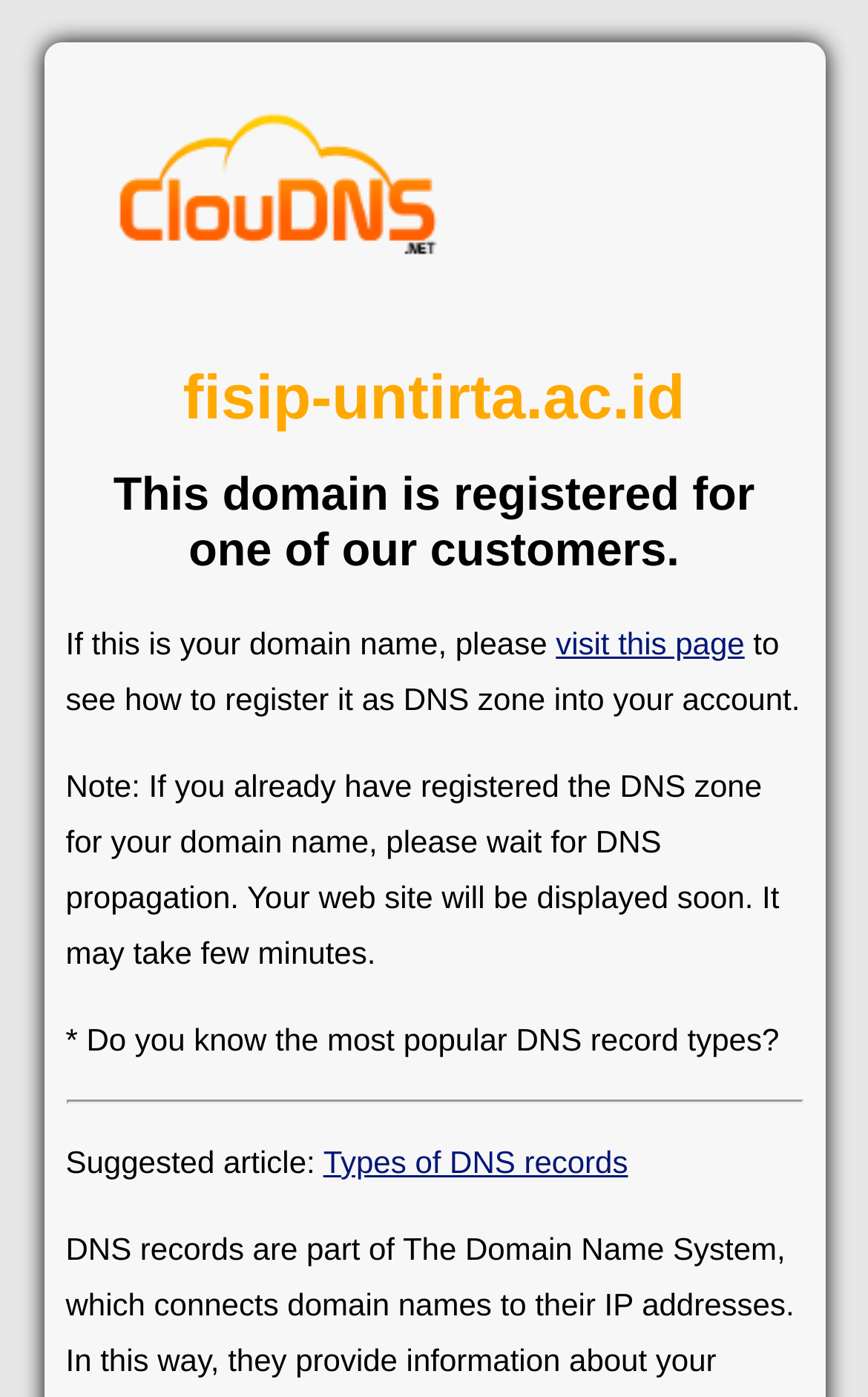What is the purpose of registering a DNS zone?
Please provide a single word or phrase based on the screenshot.

to display website